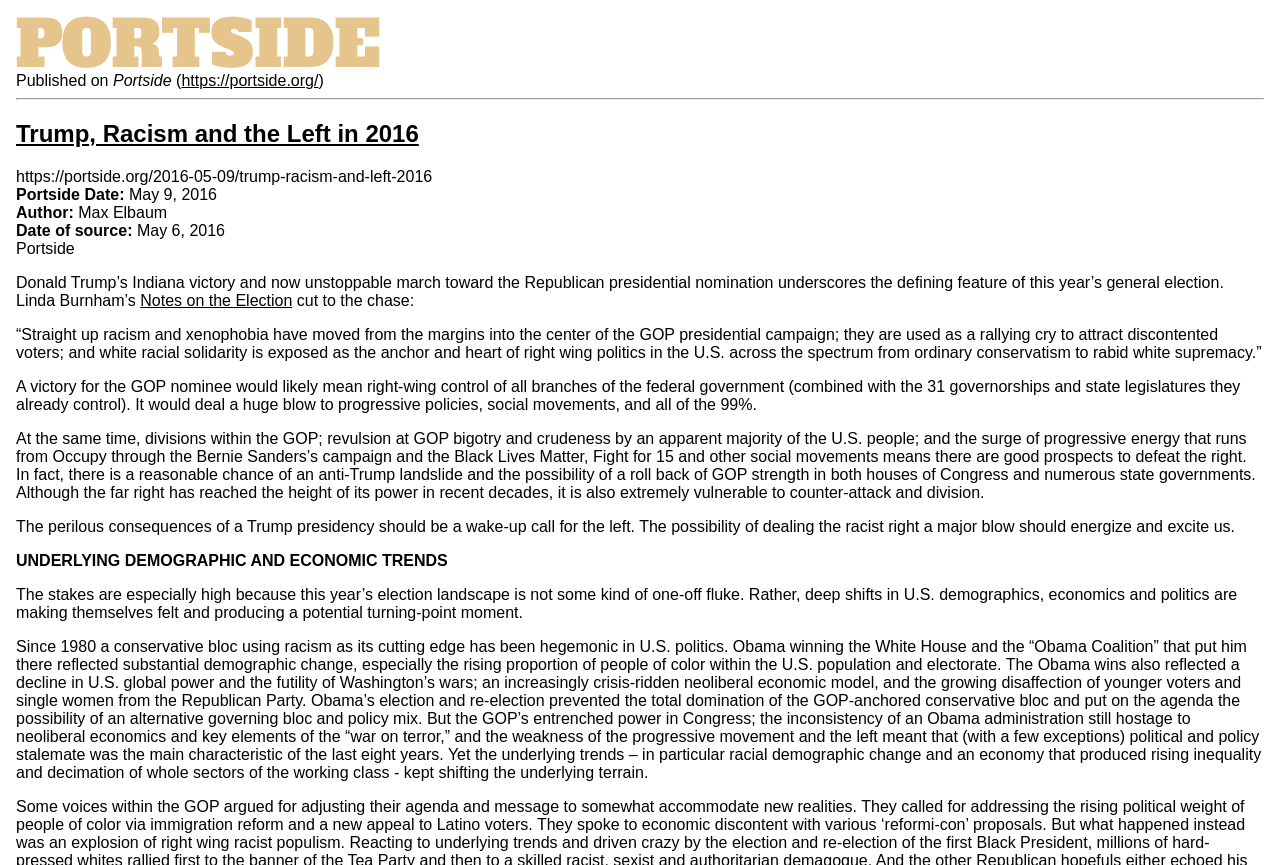Who is the author of the article?
Provide a comprehensive and detailed answer to the question.

The author of the article is mentioned in the section 'Author:' which is located below the publication date. The author's name is specified as 'Max Elbaum'.